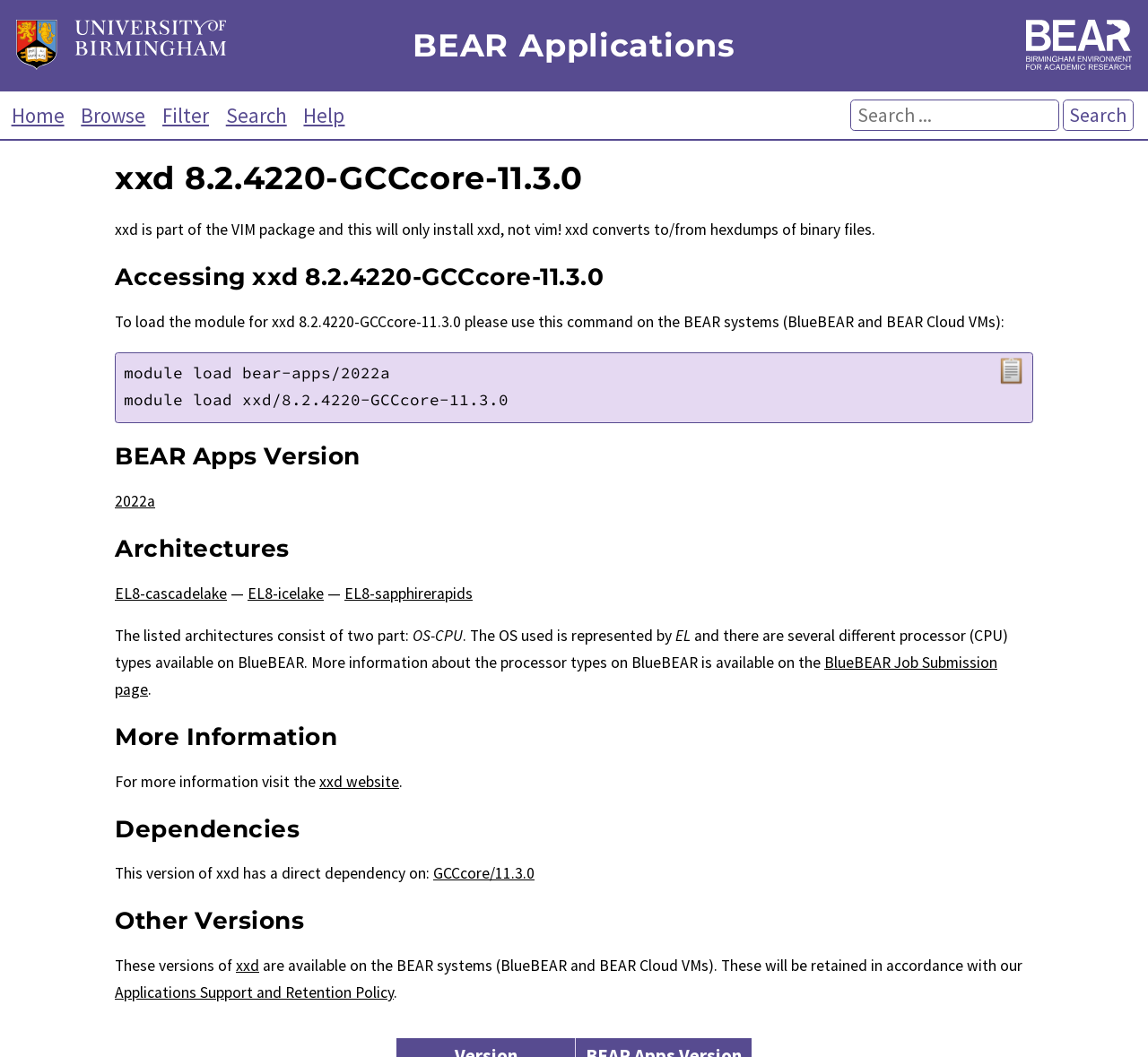Identify and provide the bounding box for the element described by: "parent_node: Search name="search" placeholder="Search ..."".

[0.741, 0.094, 0.922, 0.124]